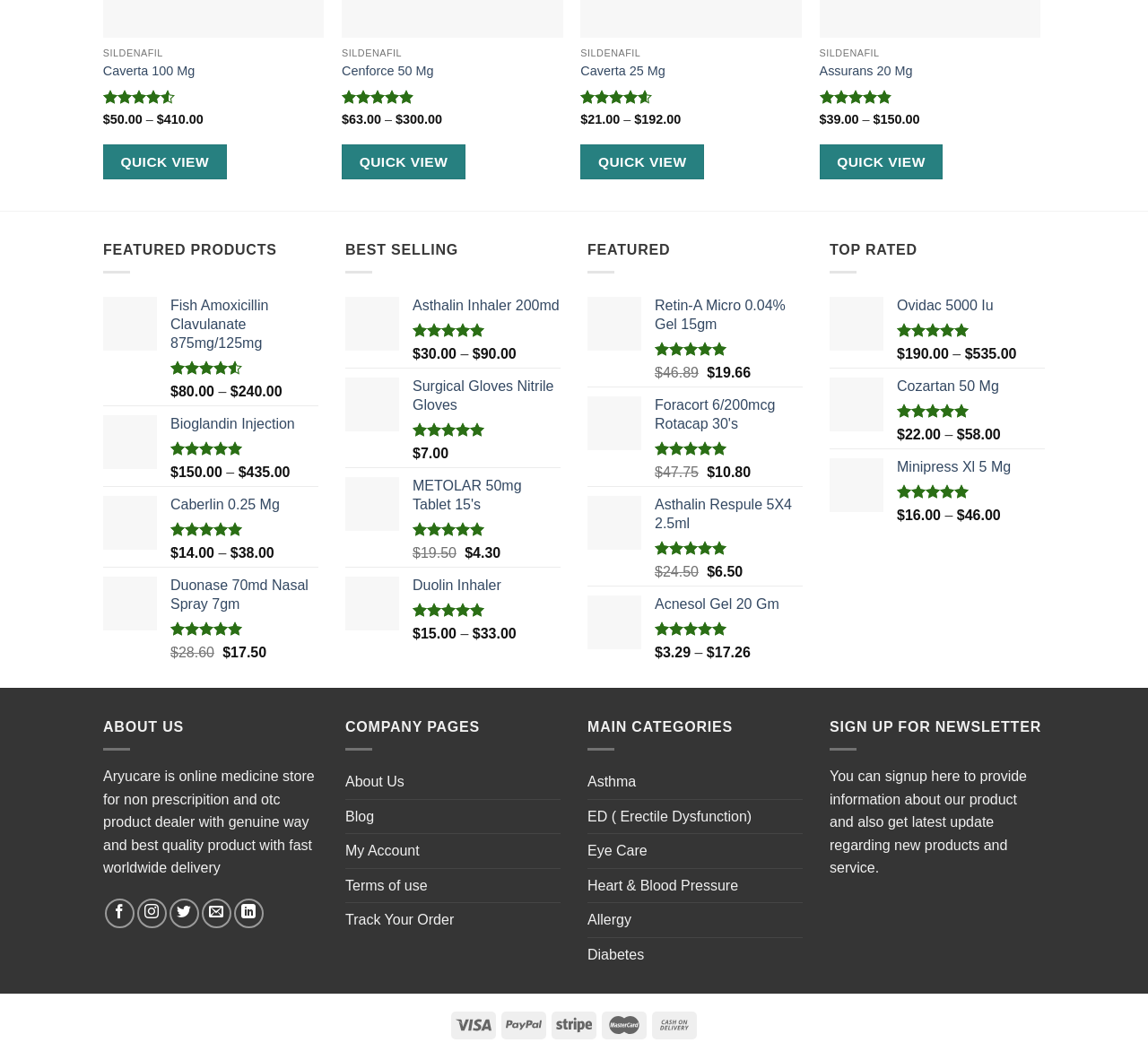From the webpage screenshot, predict the bounding box coordinates (top-left x, top-left y, bottom-right x, bottom-right y) for the UI element described here: Asthalin Respule 5X4 2.5ml

[0.57, 0.468, 0.699, 0.503]